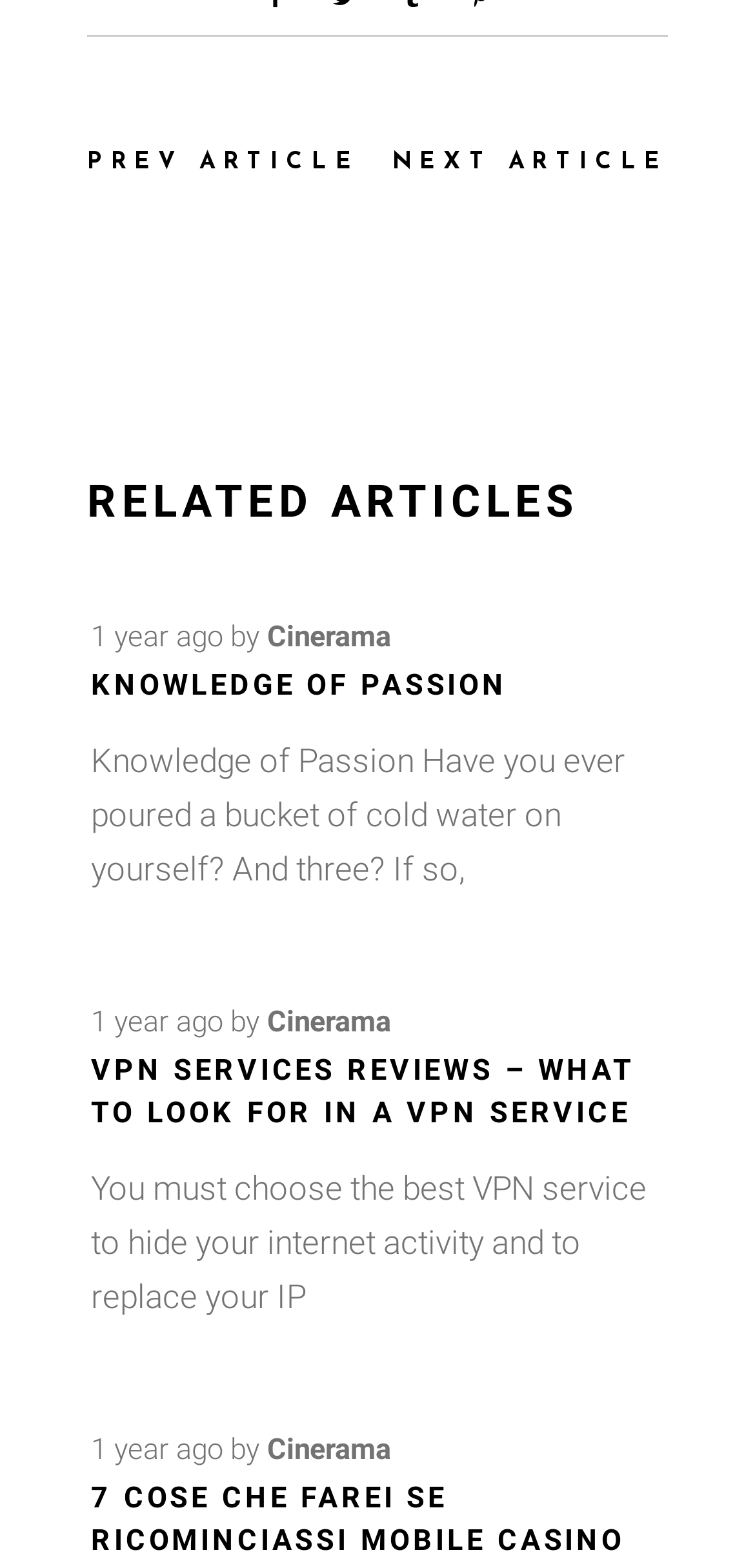Analyze the image and deliver a detailed answer to the question: What is the topic of the second article?

I looked at the second article heading, which is 'VPN SERVICES REVIEWS – WHAT TO LOOK FOR IN A VPN SERVICE'. This heading suggests that the topic of the second article is VPN services.